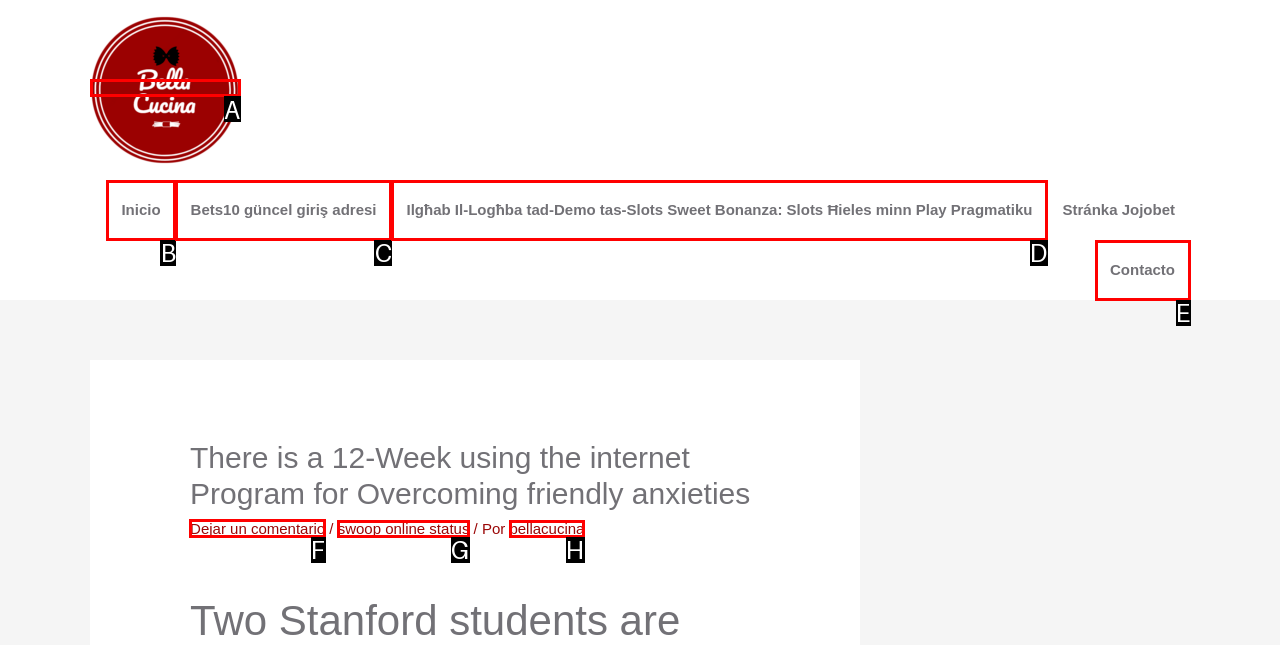Choose the HTML element that should be clicked to achieve this task: leave a comment
Respond with the letter of the correct choice.

F